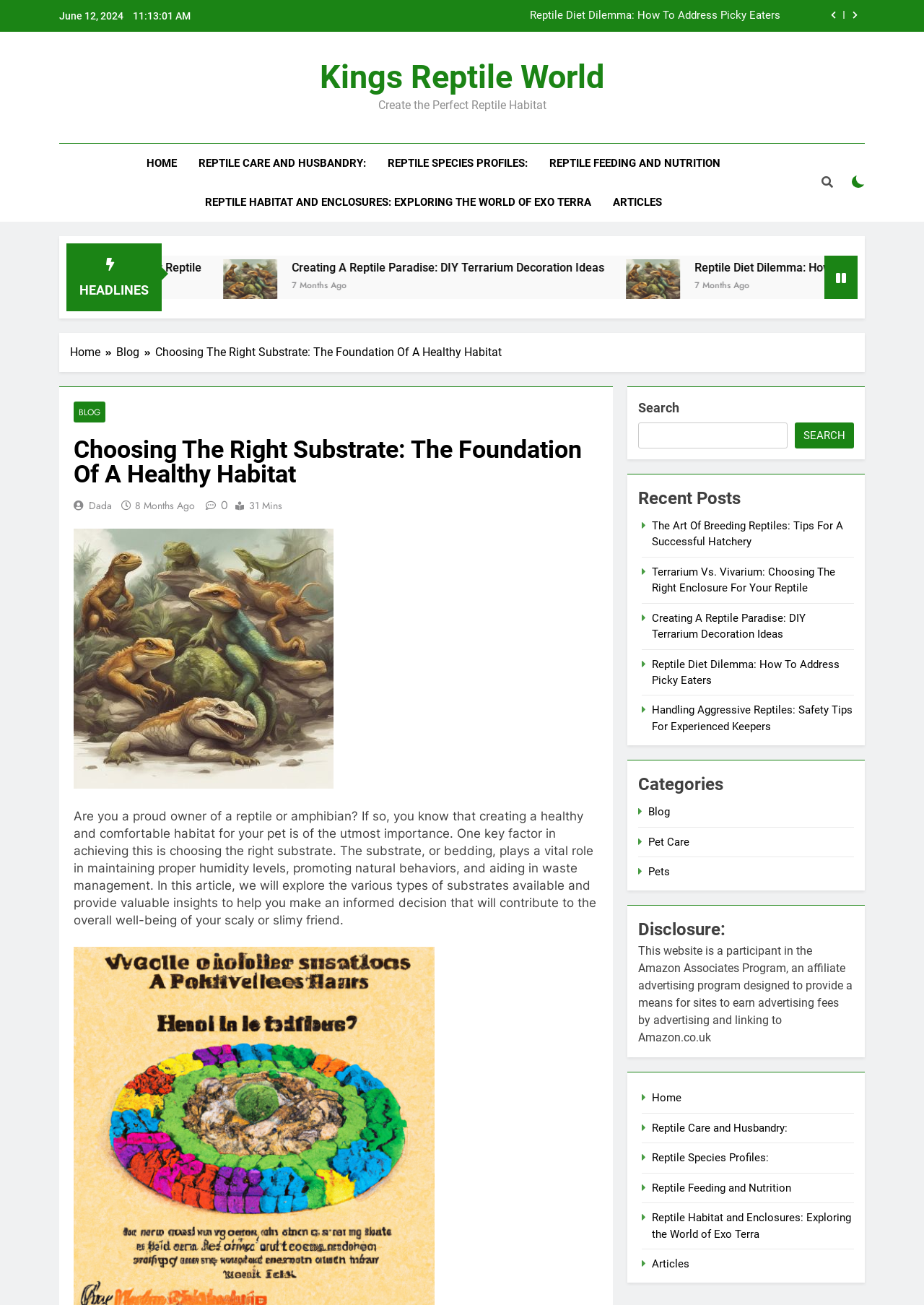What is the purpose of the substrate in a reptile habitat? Based on the screenshot, please respond with a single word or phrase.

Maintaining humidity, promoting natural behaviors, and aiding in waste management